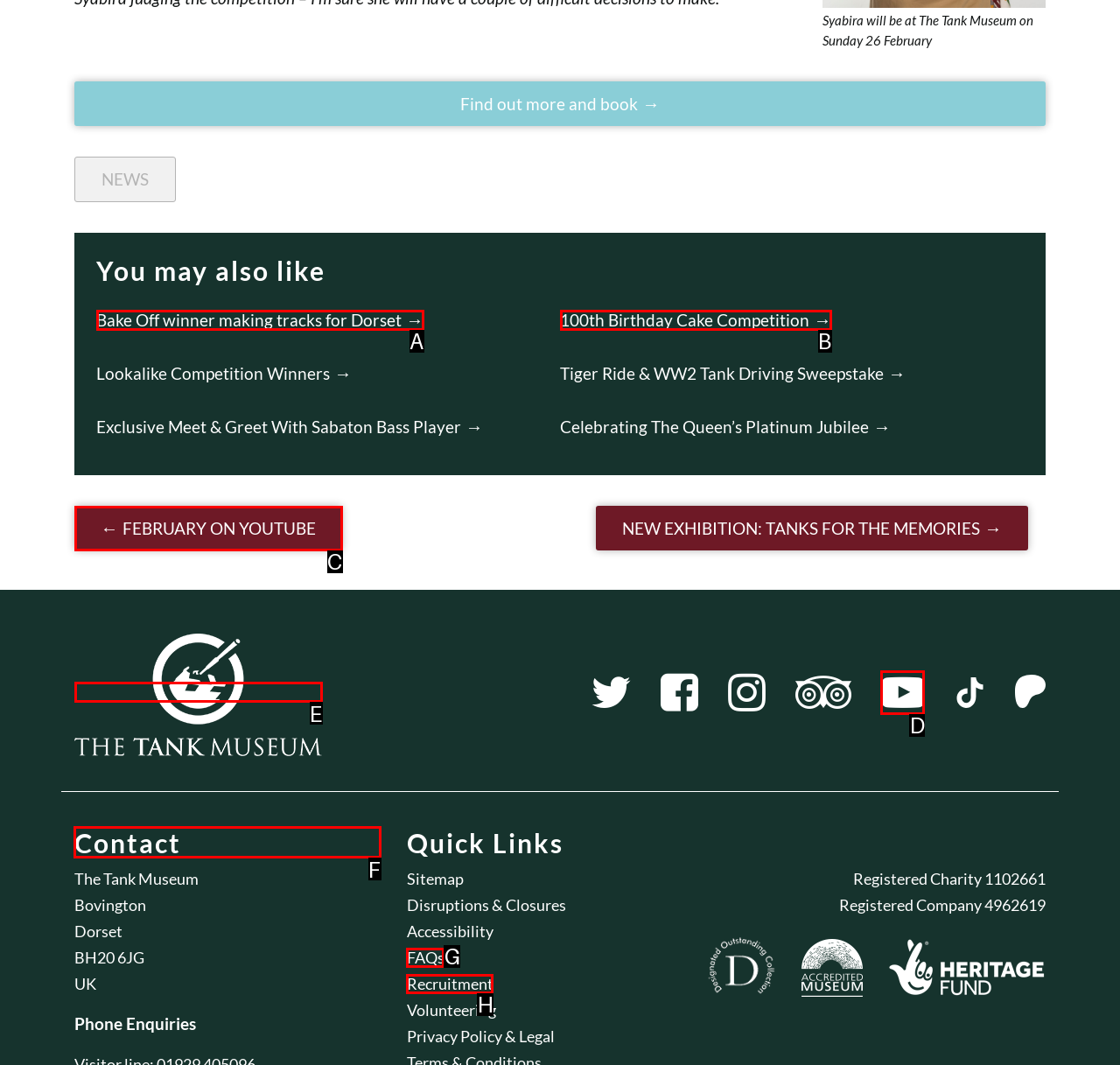From the given options, choose the one to complete the task: Check contact information
Indicate the letter of the correct option.

F